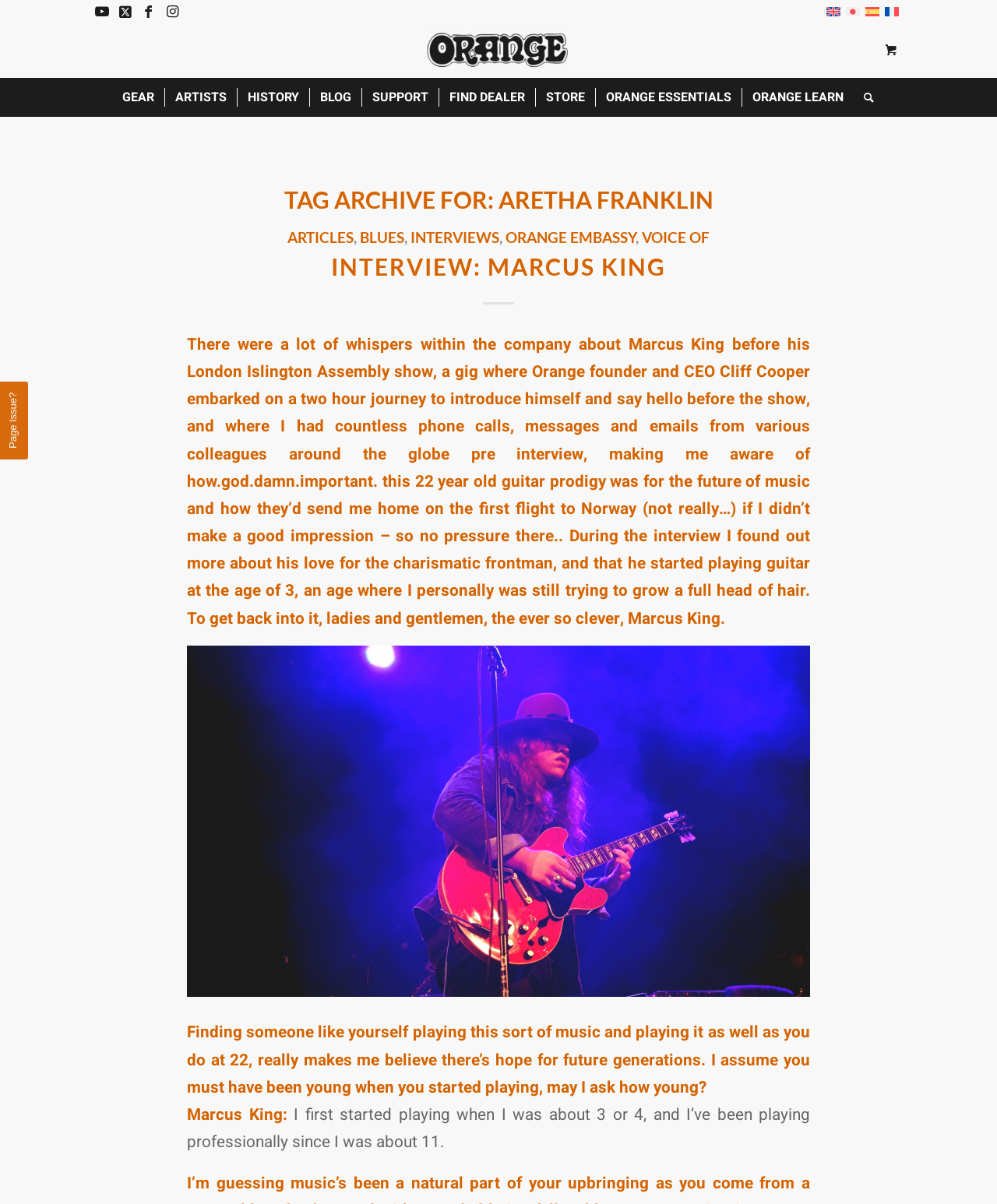Locate the bounding box coordinates of the area to click to fulfill this instruction: "Search for something". The bounding box should be presented as four float numbers between 0 and 1, in the order [left, top, right, bottom].

[0.856, 0.065, 0.876, 0.097]